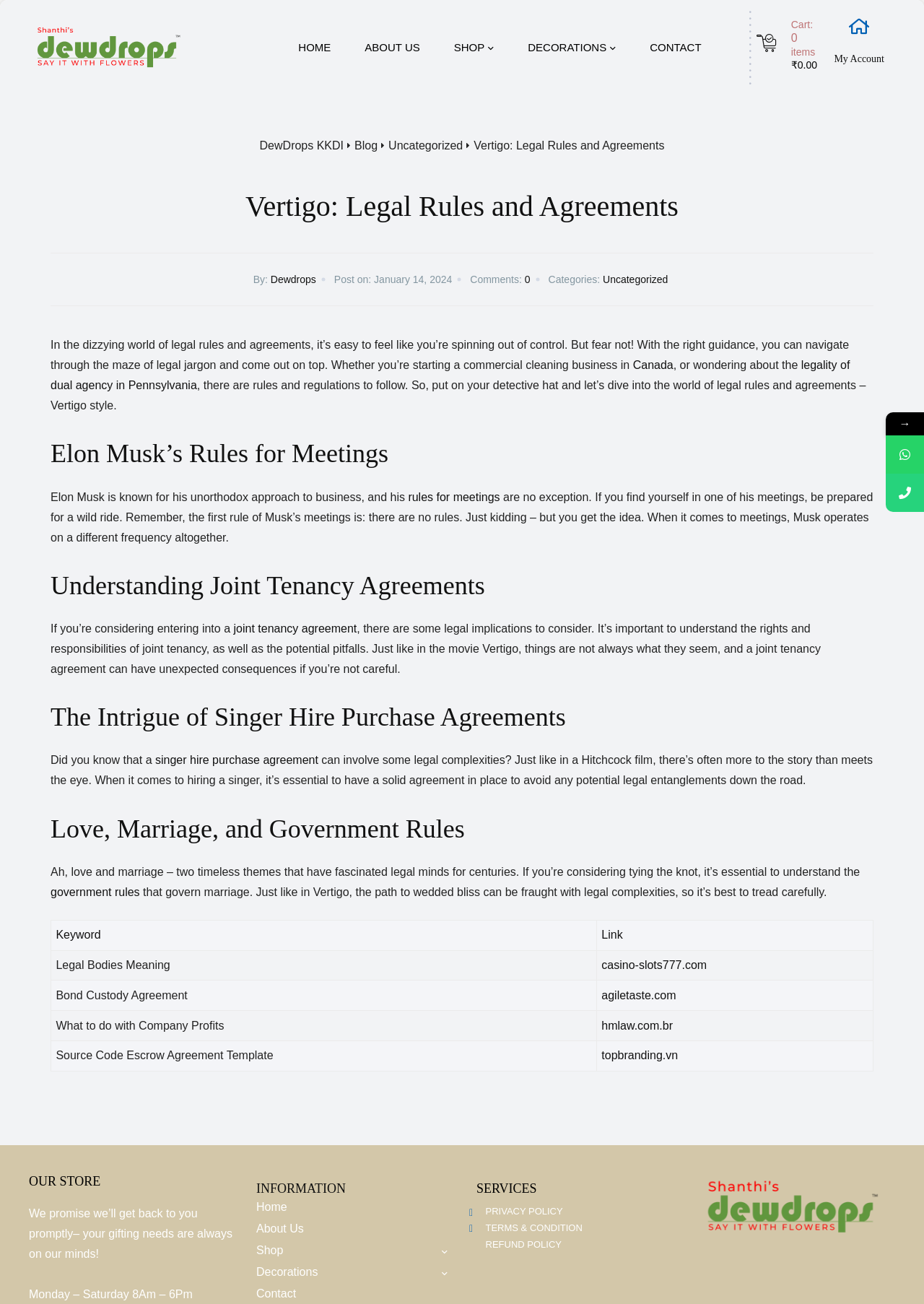Please find the bounding box coordinates of the element that must be clicked to perform the given instruction: "Read the 'OUR STORE' section". The coordinates should be four float numbers from 0 to 1, i.e., [left, top, right, bottom].

[0.031, 0.9, 0.254, 0.912]